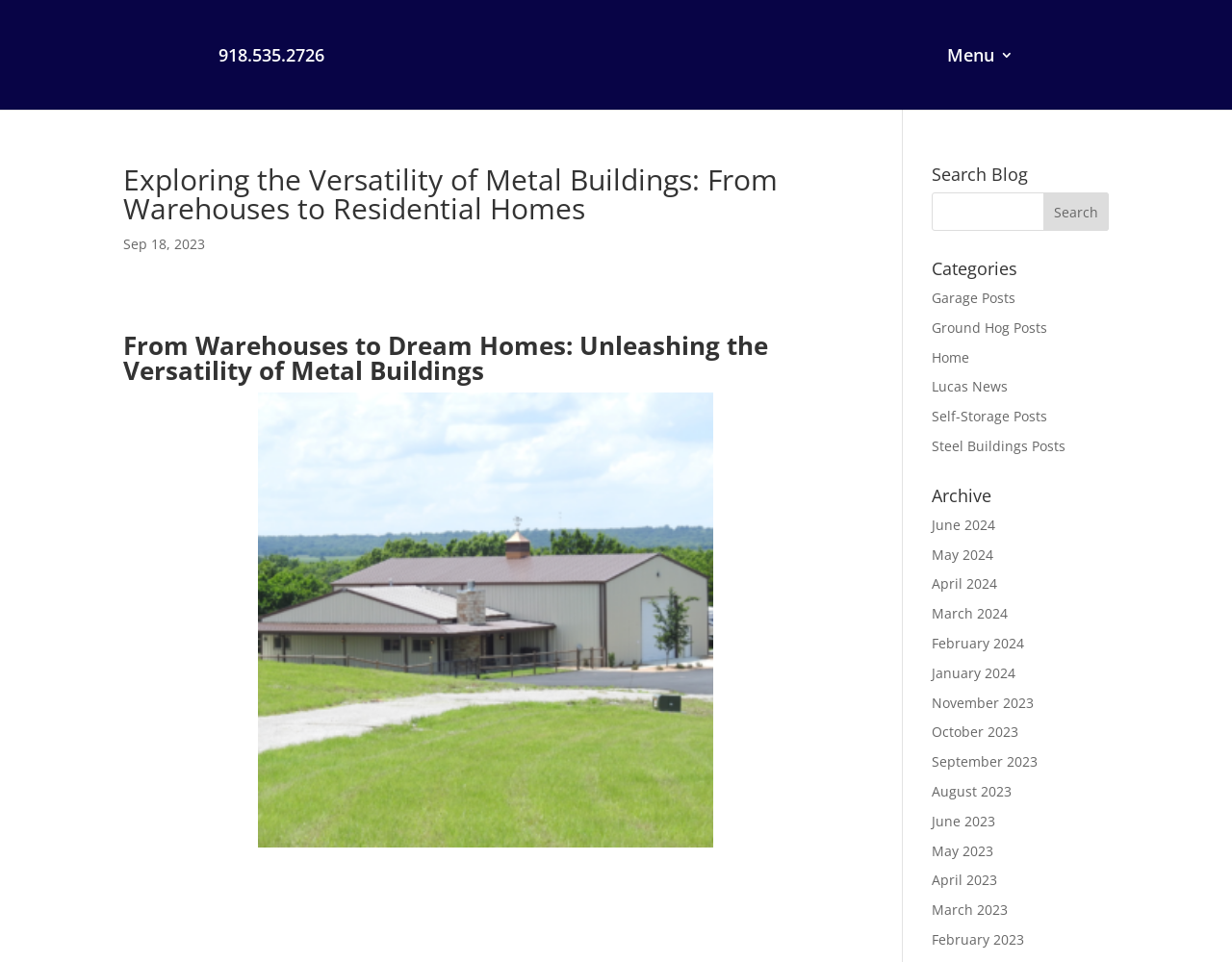Create a detailed narrative of the webpage’s visual and textual elements.

The webpage is about the versatility of metal buildings, with a focus on their use in various structures, from warehouses to residential homes. At the top left, there is a phone number "918.535.2726" and a link to "Metal Buildings" with an accompanying image. To the right of these elements, there is a "Menu 3" link.

Below the top elements, there is a heading that reads "Exploring the Versatility of Metal Buildings: From Warehouses to Residential Homes". Next to this heading, there is a date "Sep 18, 2023". Further down, there is another heading "From Warehouses to Dream Homes: Unleashing the Versatility of Metal Buildings", accompanied by an image of a metal home.

On the right side of the page, there are several sections. The first section is a search bar with a heading "Search Blog" and a button to submit the search query. Below the search bar, there is a list of categories, including "Garage Posts", "Ground Hog Posts", "Home", "Lucas News", "Self-Storage Posts", and "Steel Buildings Posts". Further down, there is an "Archive" section with links to various months, from June 2024 to February 2023.